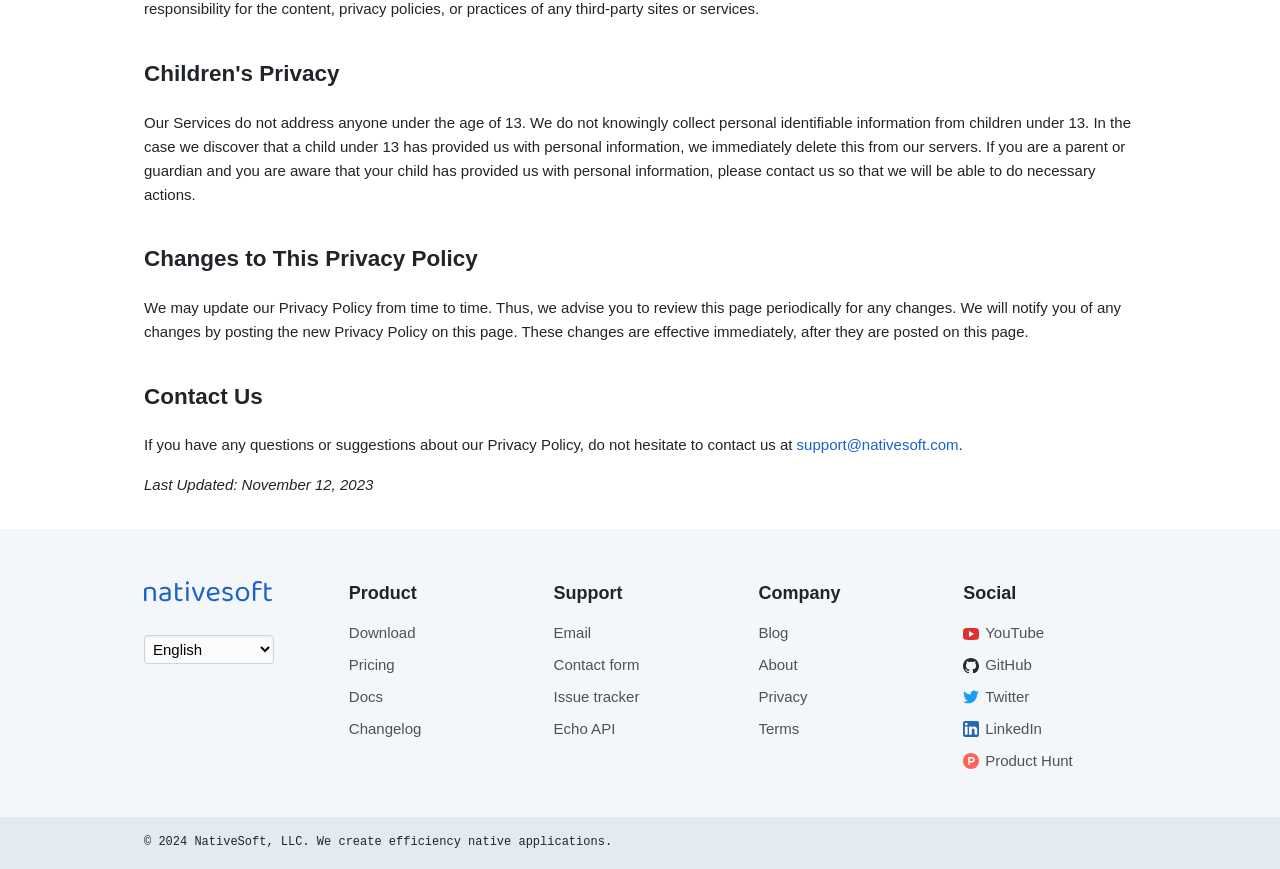Provide a short, one-word or phrase answer to the question below:
What are the different categories of links available on the webpage?

Product, Support, Company, Social